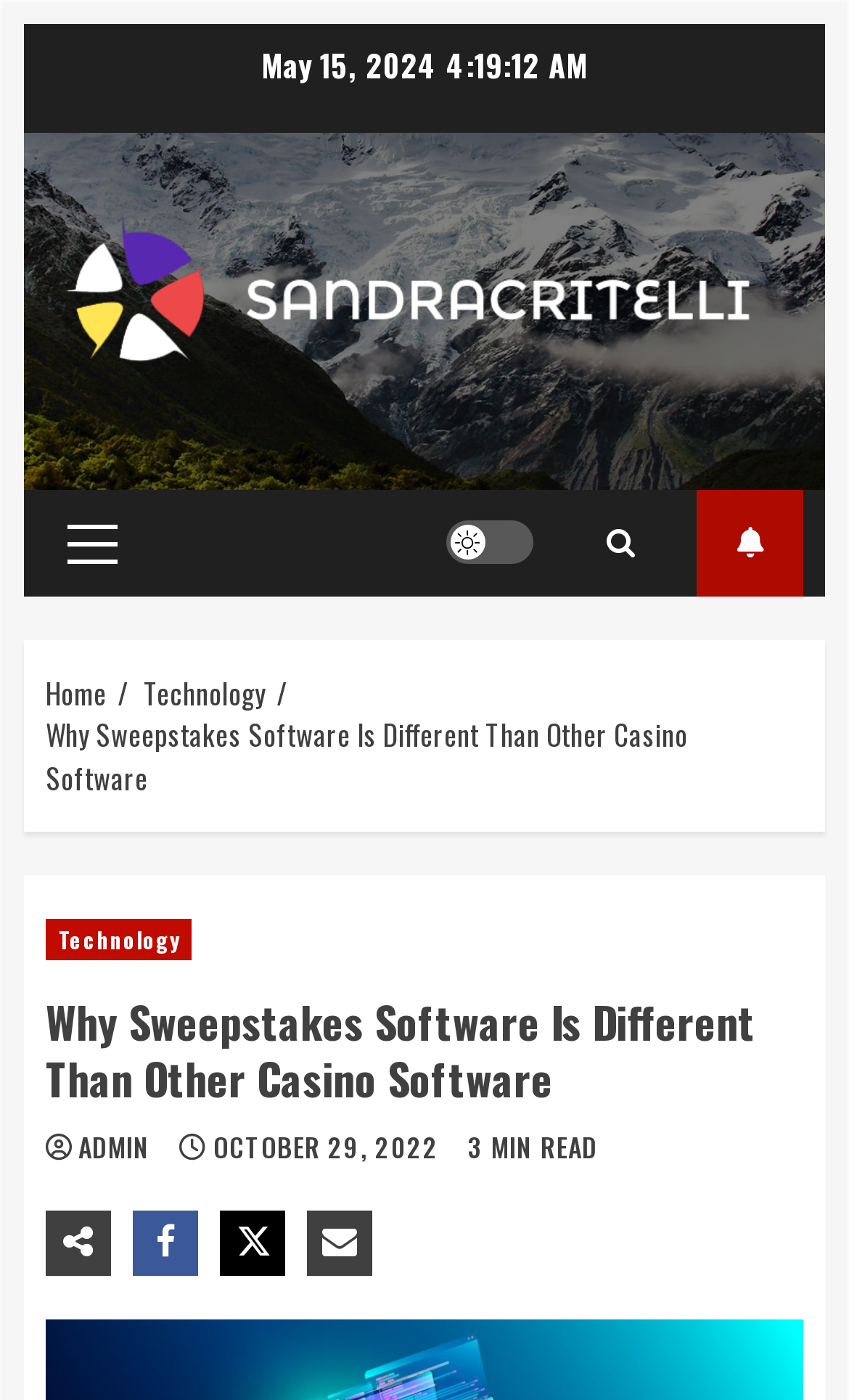Could you determine the bounding box coordinates of the clickable element to complete the instruction: "Subscribe to the newsletter"? Provide the coordinates as four float numbers between 0 and 1, i.e., [left, top, right, bottom].

[0.821, 0.35, 0.946, 0.426]